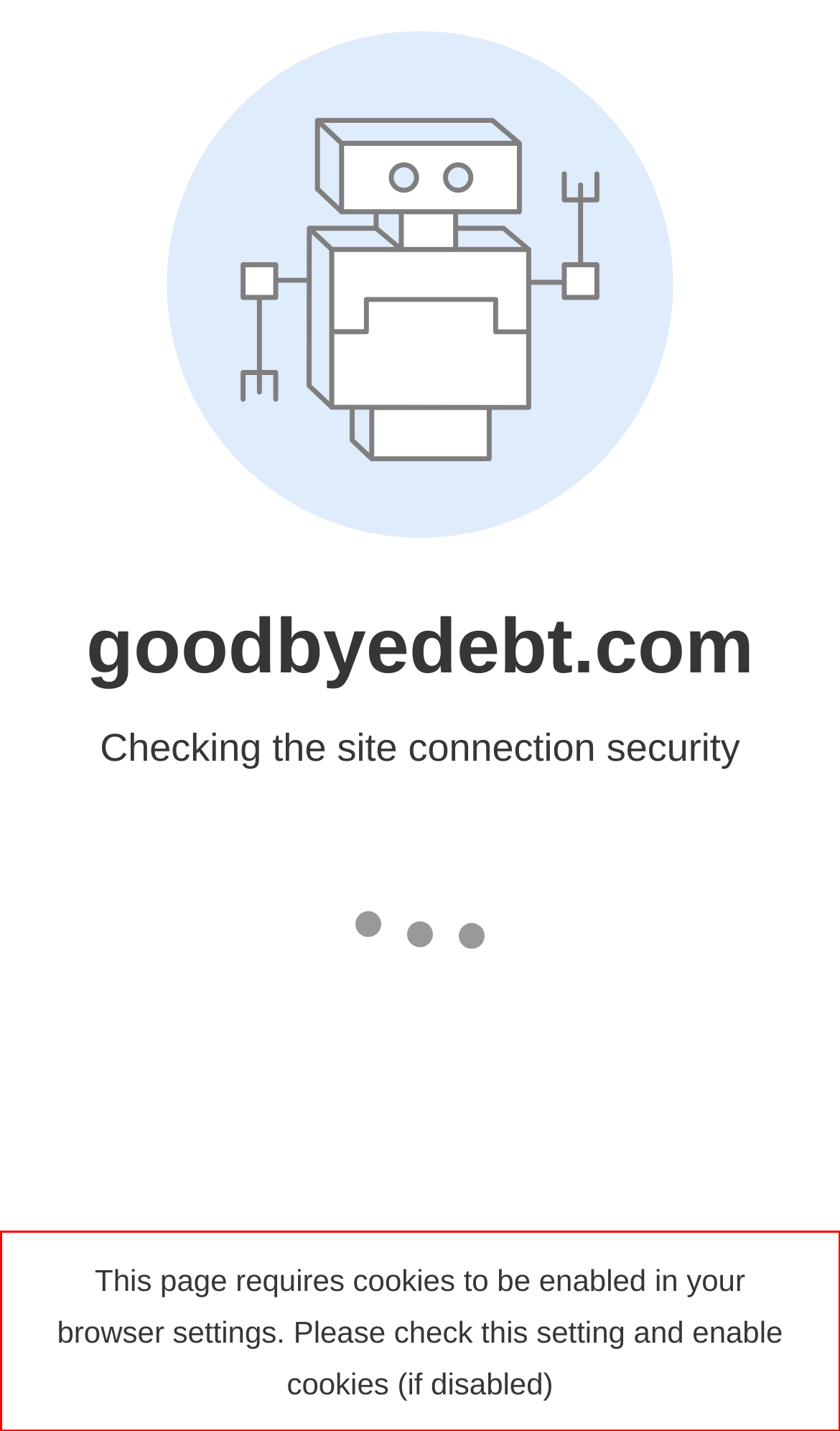You are provided with a screenshot of a webpage that includes a red bounding box. Extract and generate the text content found within the red bounding box.

This page requires cookies to be enabled in your browser settings. Please check this setting and enable cookies (if disabled)